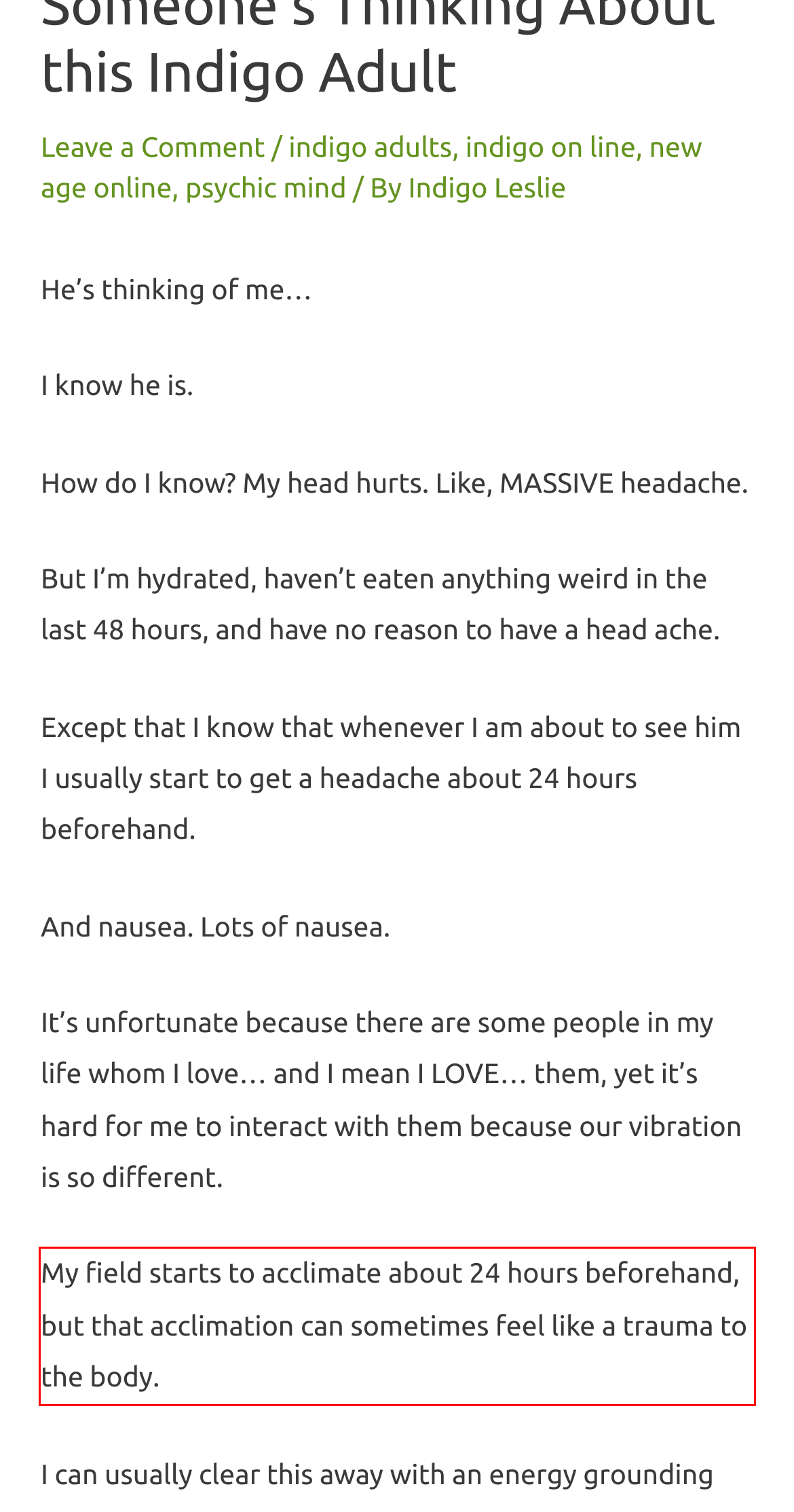Please examine the screenshot of the webpage and read the text present within the red rectangle bounding box.

My field starts to acclimate about 24 hours beforehand, but that acclimation can sometimes feel like a trauma to the body.